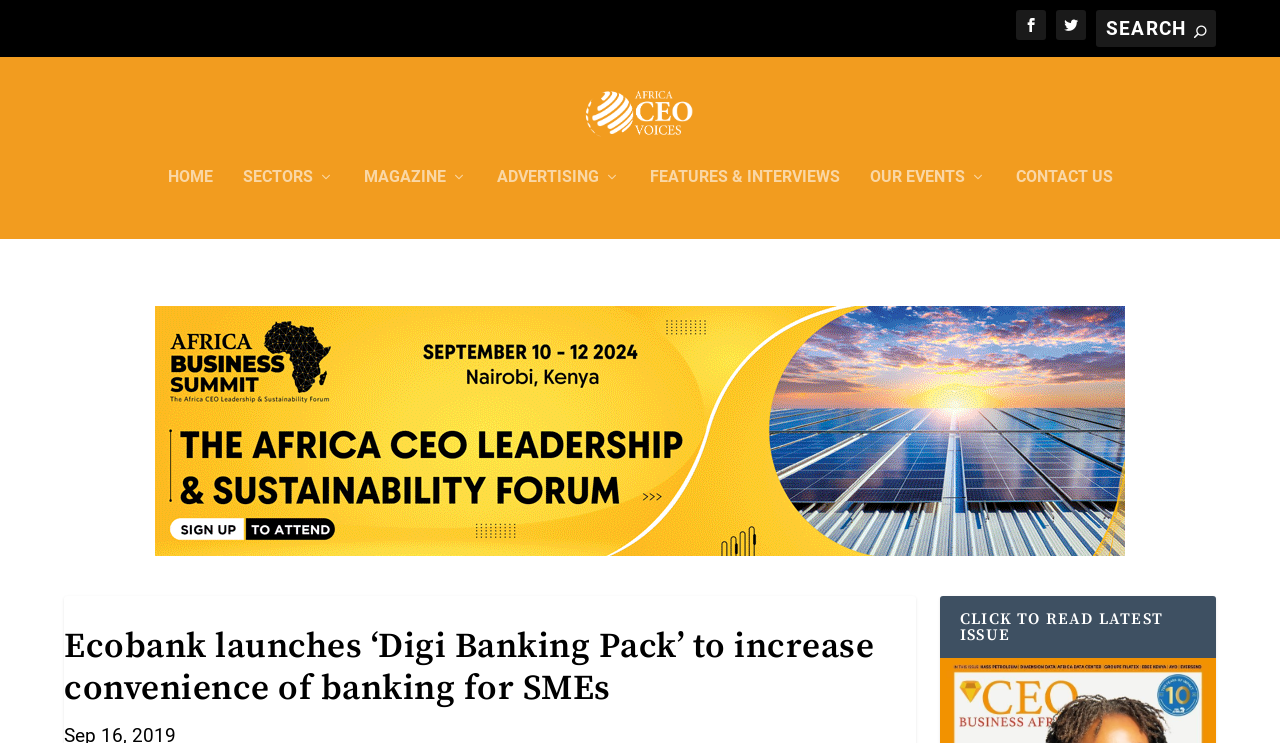Please extract and provide the main headline of the webpage.

Ecobank launches ‘Digi Banking Pack’ to increase convenience of banking for SMEs